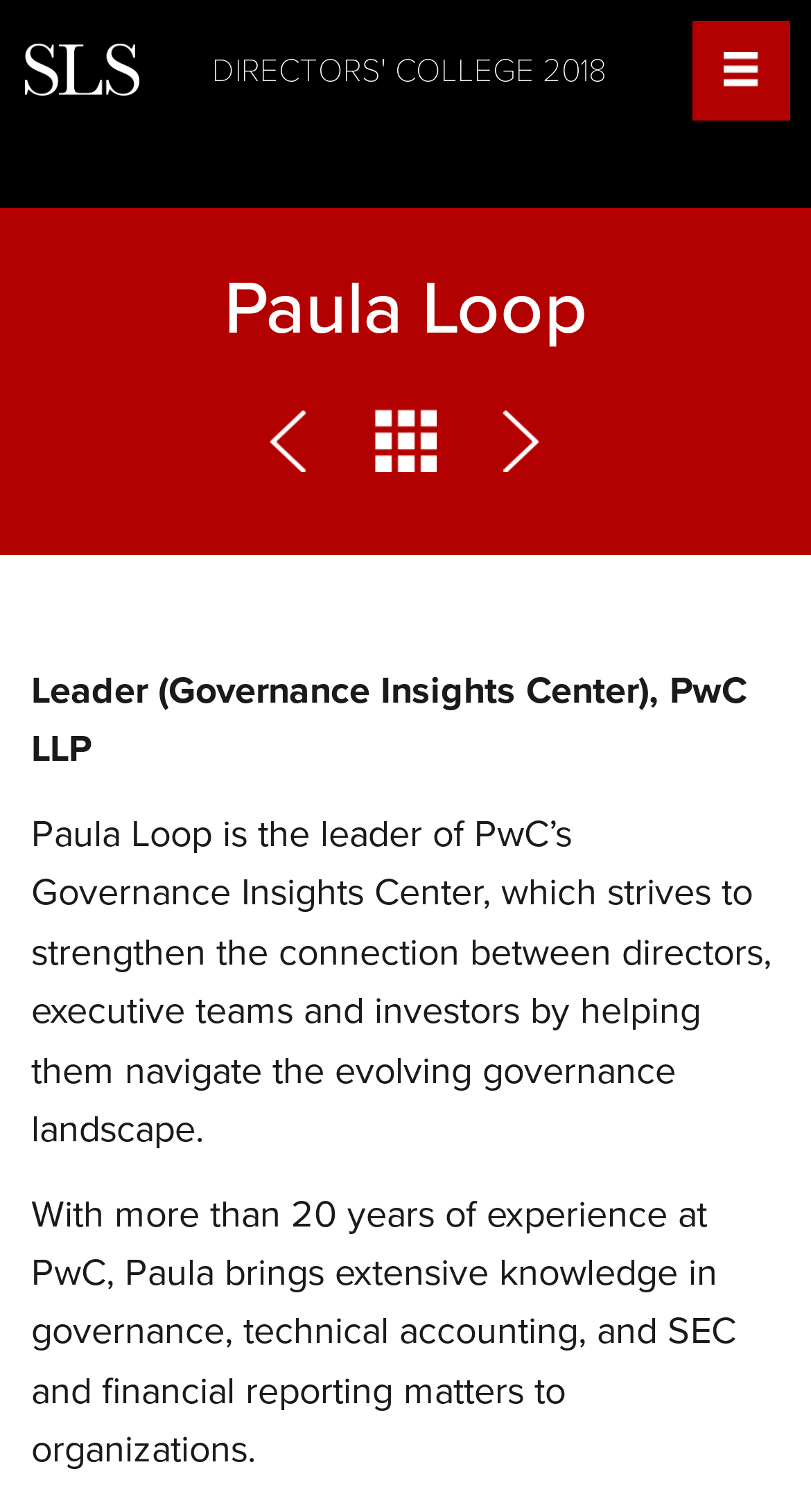What is the purpose of PwC’s Governance Insights Center?
Please respond to the question with a detailed and well-explained answer.

The answer can be found in the StaticText element with the text 'which strives to strengthen the connection between directors, executive teams and investors by helping them navigate the evolving governance landscape'.